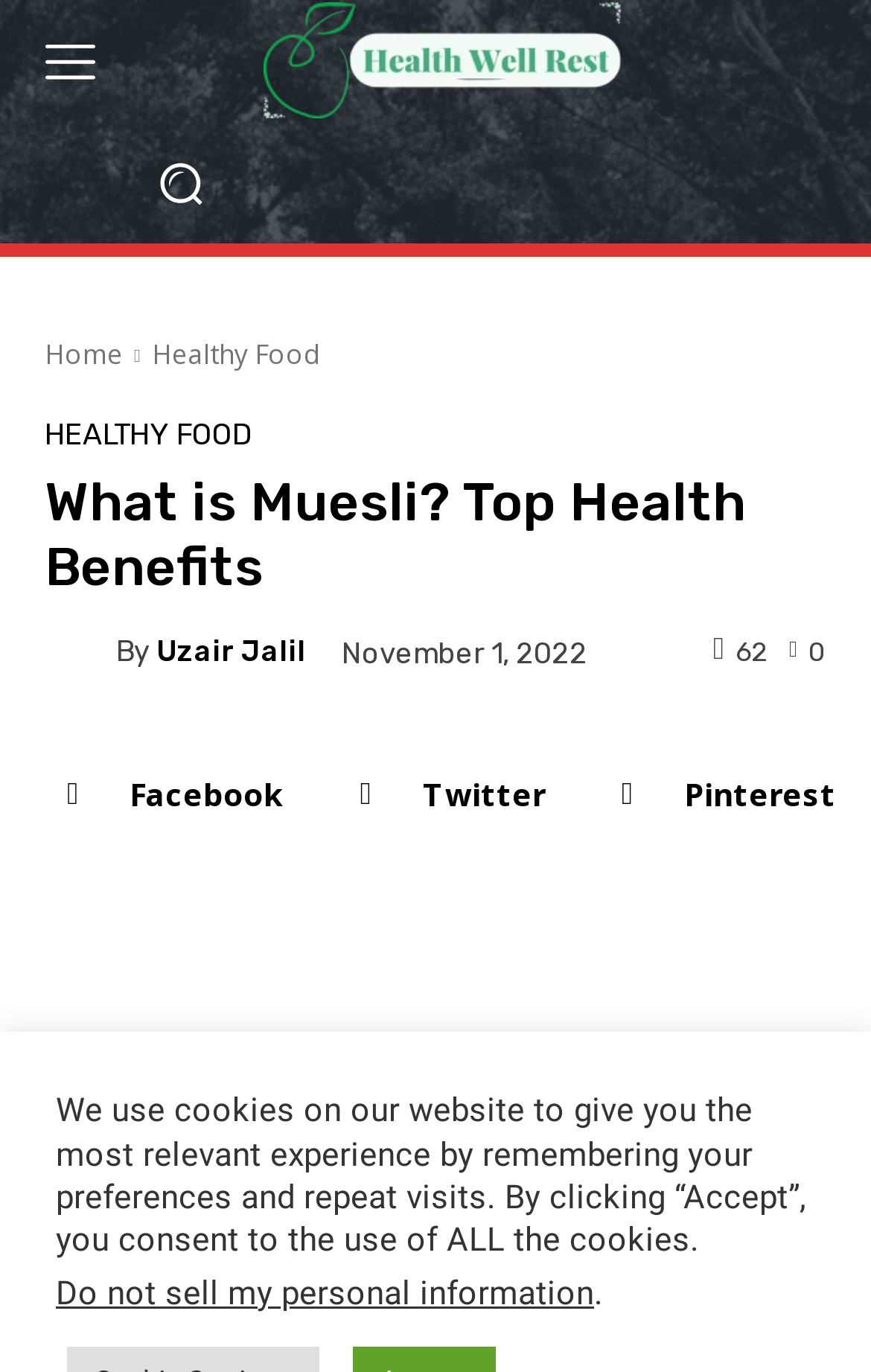Predict the bounding box coordinates for the UI element described as: "parent_node: By title="Uzair Jalil"". The coordinates should be four float numbers between 0 and 1, presented as [left, top, right, bottom].

[0.051, 0.453, 0.133, 0.496]